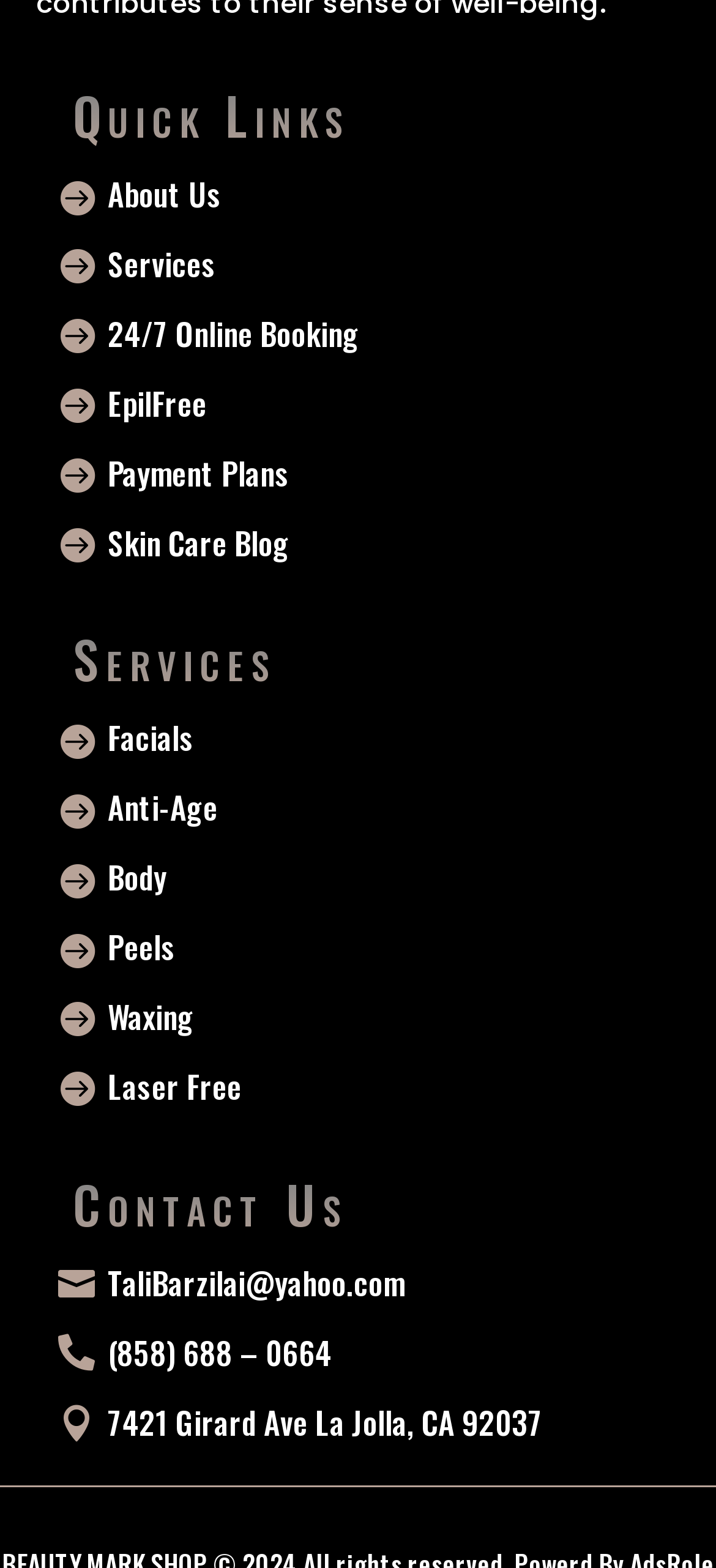Pinpoint the bounding box coordinates of the clickable element to carry out the following instruction: "Read Skin Care Blog."

[0.076, 0.33, 0.404, 0.364]